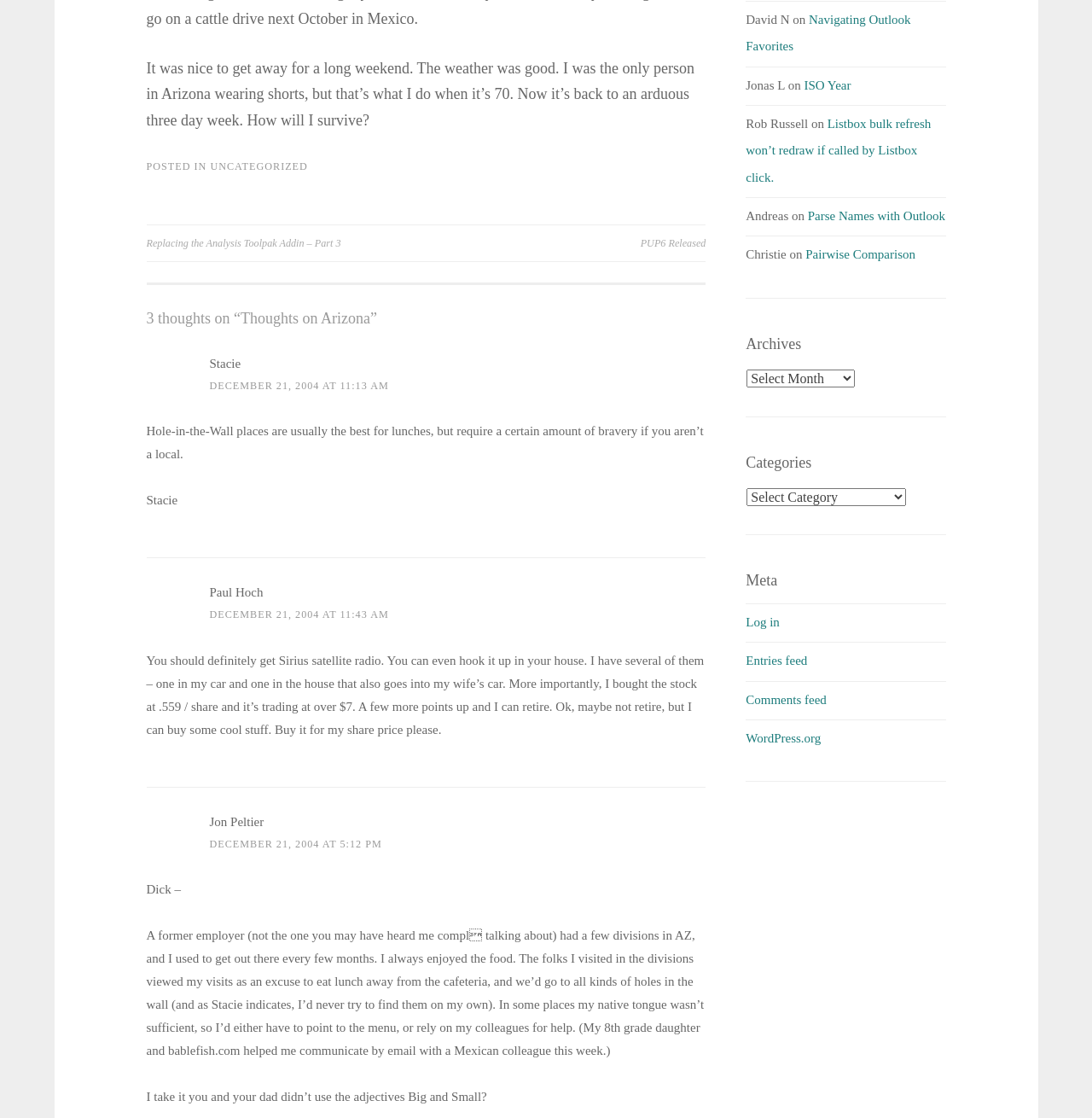Based on what you see in the screenshot, provide a thorough answer to this question: What is the name of the radio mentioned in one of the comments?

I read the comment from Paul Hoch and found that he mentioned 'Sirius satellite radio'.